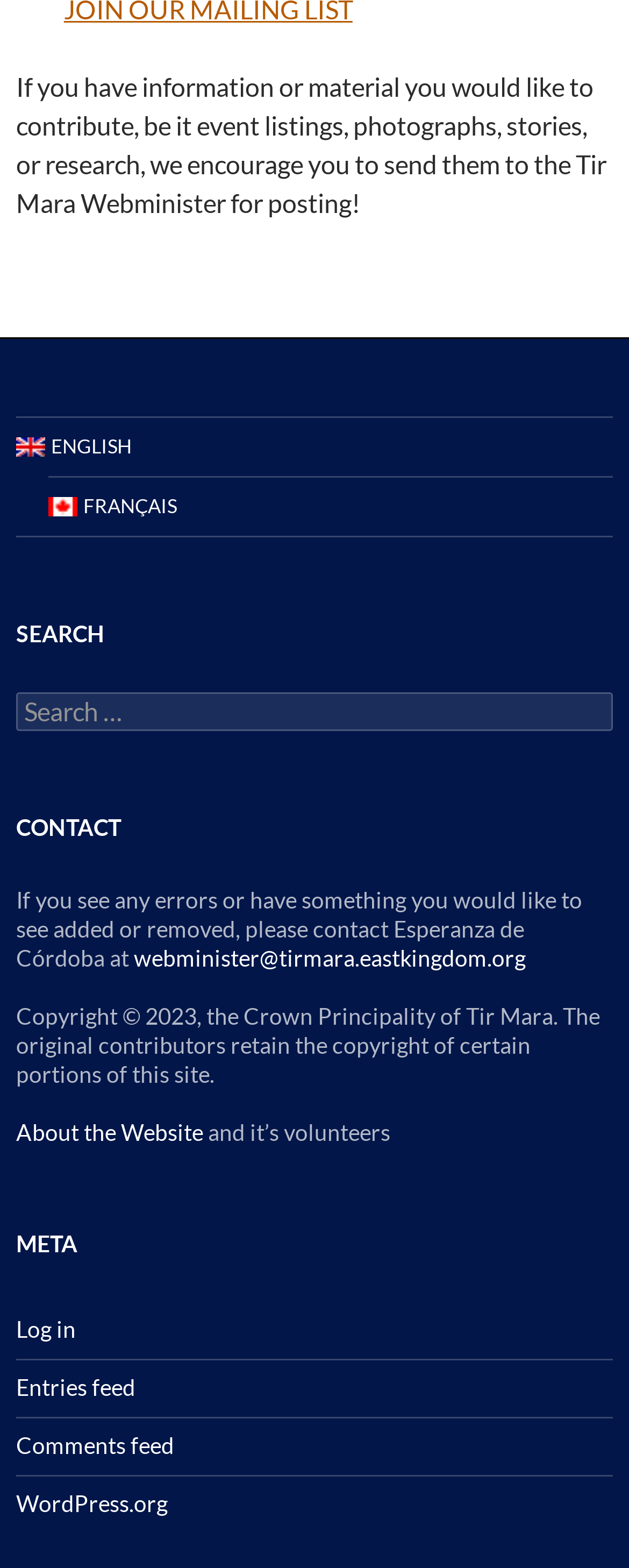Identify the bounding box coordinates of the clickable region necessary to fulfill the following instruction: "View the About the Website page". The bounding box coordinates should be four float numbers between 0 and 1, i.e., [left, top, right, bottom].

[0.026, 0.714, 0.323, 0.731]